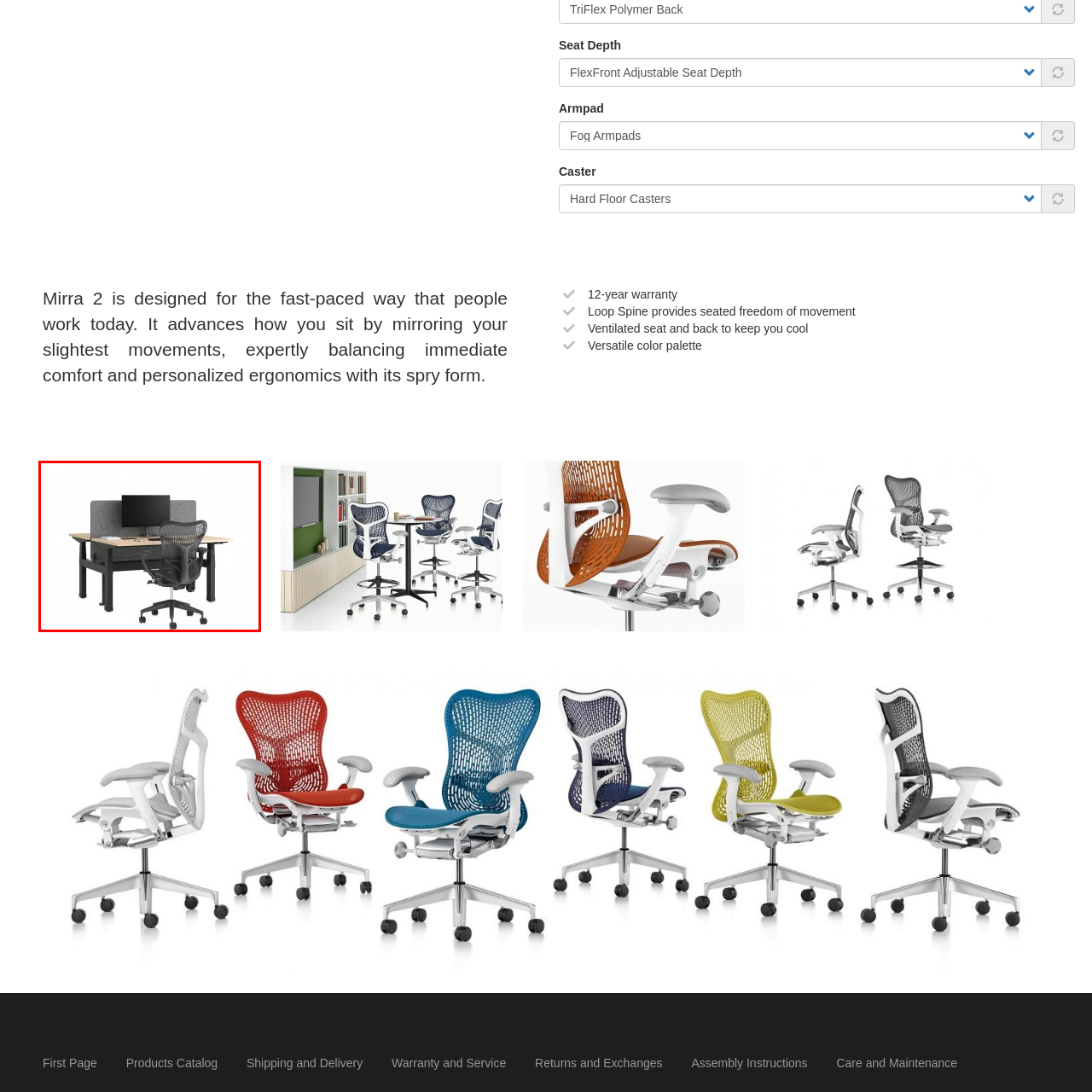Analyze the image highlighted by the red bounding box and give a one-word or phrase answer to the query: What is the purpose of the fabric panel in the backdrop?

Adds privacy and sophistication